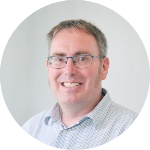How can someone contact the professor?
Please use the image to deliver a detailed and complete answer.

According to the caption, the professor's contact details are available, including a phone number and an email option, which indicates his role at the university and provides a means for students and colleagues to reach out to him.